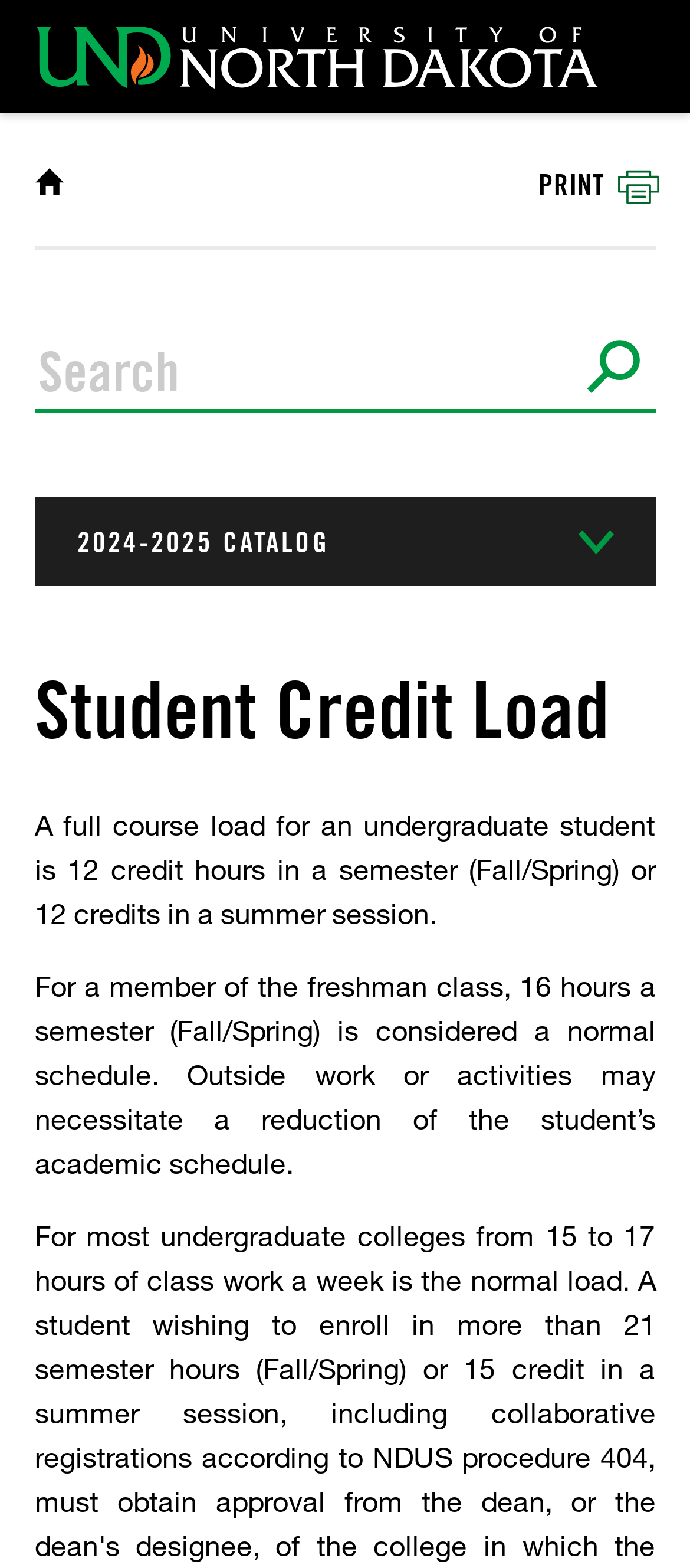Determine the bounding box coordinates for the UI element with the following description: "parent_node: WORLD". The coordinates should be four float numbers between 0 and 1, represented as [left, top, right, bottom].

None